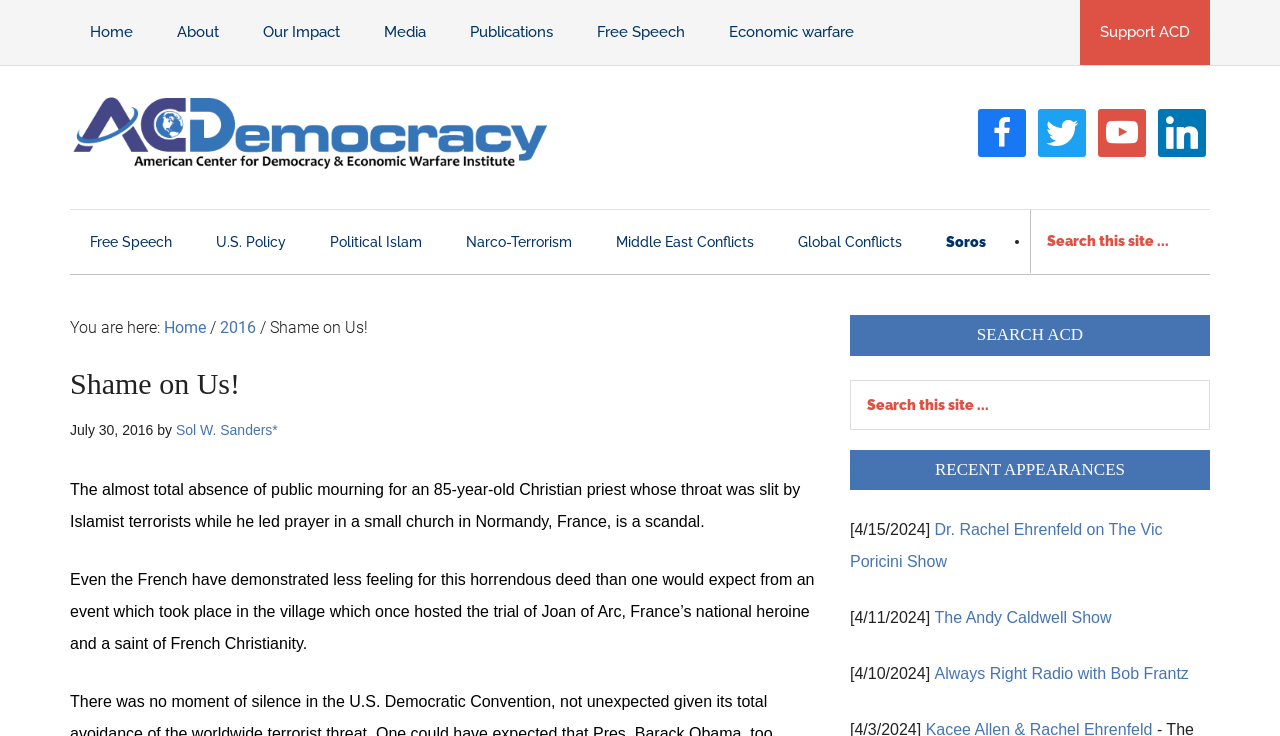Please determine the bounding box coordinates for the element with the description: "The Andy Caldwell Show".

[0.73, 0.828, 0.868, 0.851]